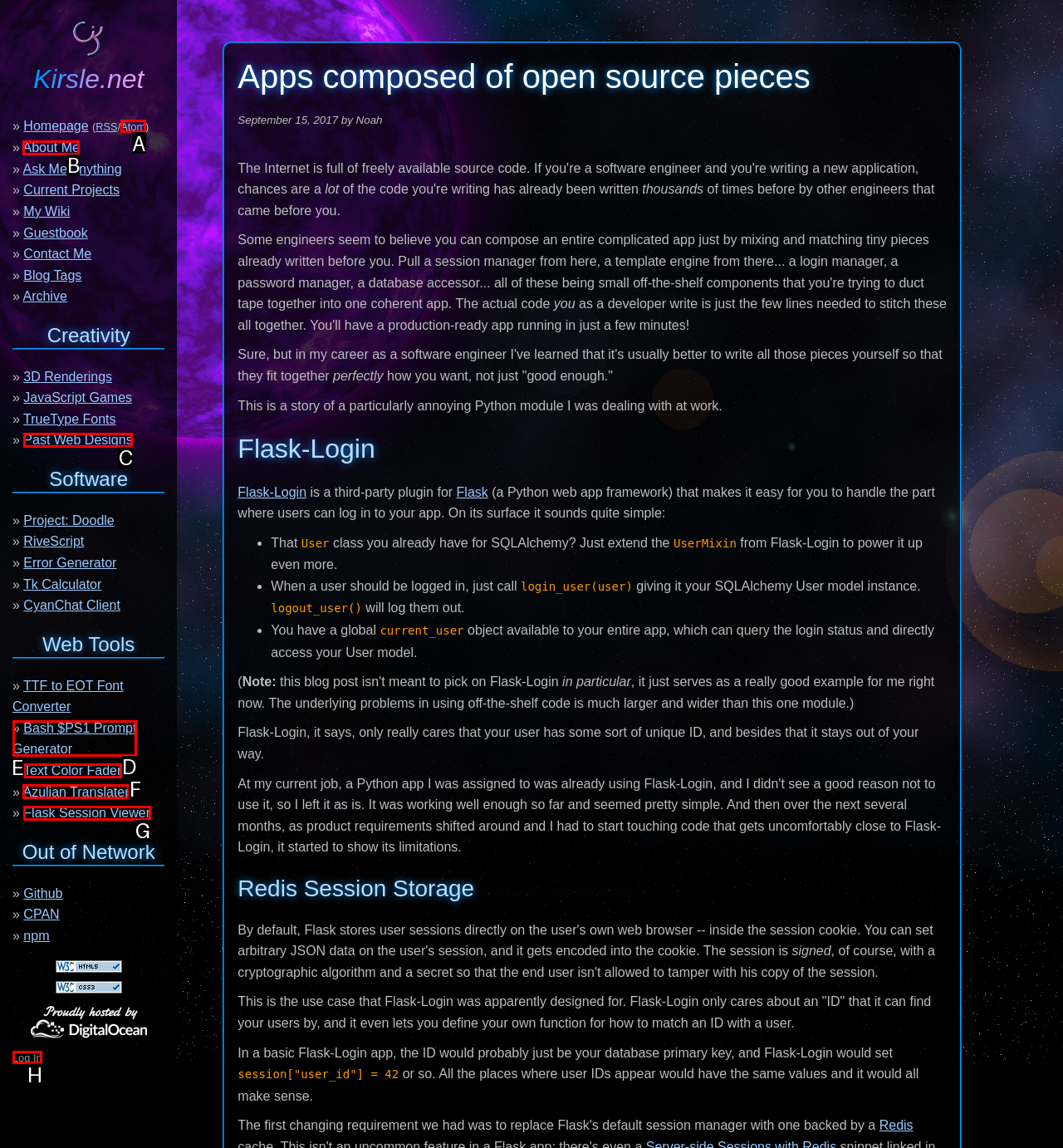Select the HTML element that corresponds to the description: Bash $PS1 Prompt Generator. Reply with the letter of the correct option.

D